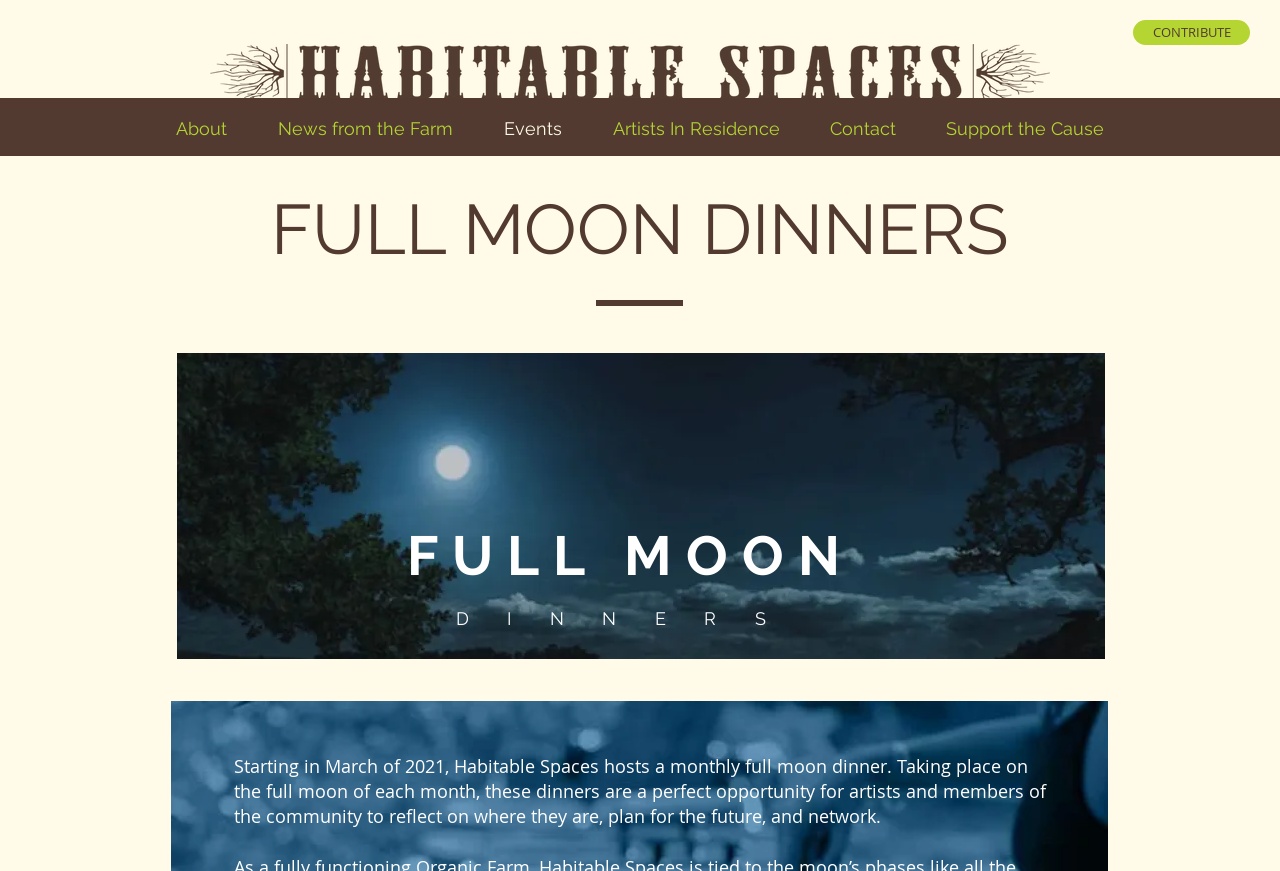When did Habitable Spaces start hosting Full Moon Dinners?
Please craft a detailed and exhaustive response to the question.

The webpage mentions that 'Starting in March of 2021, Habitable Spaces hosts a monthly full moon dinner' which indicates that Habitable Spaces started hosting Full Moon Dinners in March 2021.